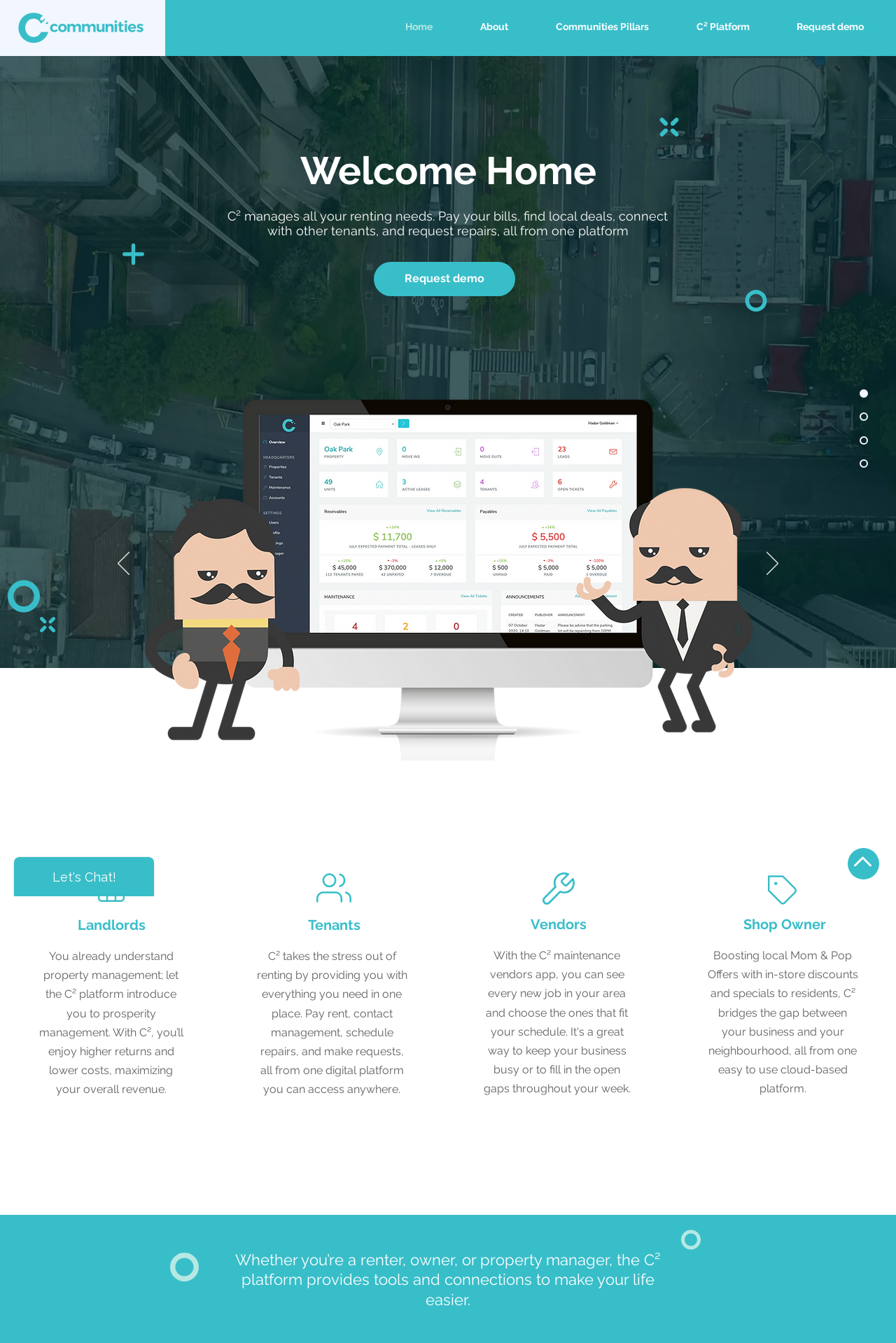Please specify the bounding box coordinates of the area that should be clicked to accomplish the following instruction: "Click on the link to Scorpio Man Secretly in Love". The coordinates should consist of four float numbers between 0 and 1, i.e., [left, top, right, bottom].

None